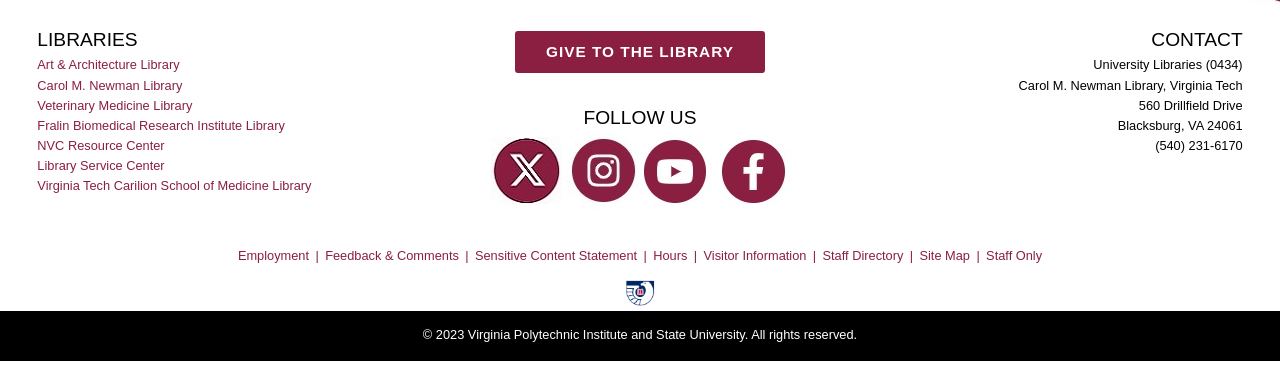Please indicate the bounding box coordinates for the clickable area to complete the following task: "Give to the library". The coordinates should be specified as four float numbers between 0 and 1, i.e., [left, top, right, bottom].

[0.401, 0.073, 0.599, 0.277]